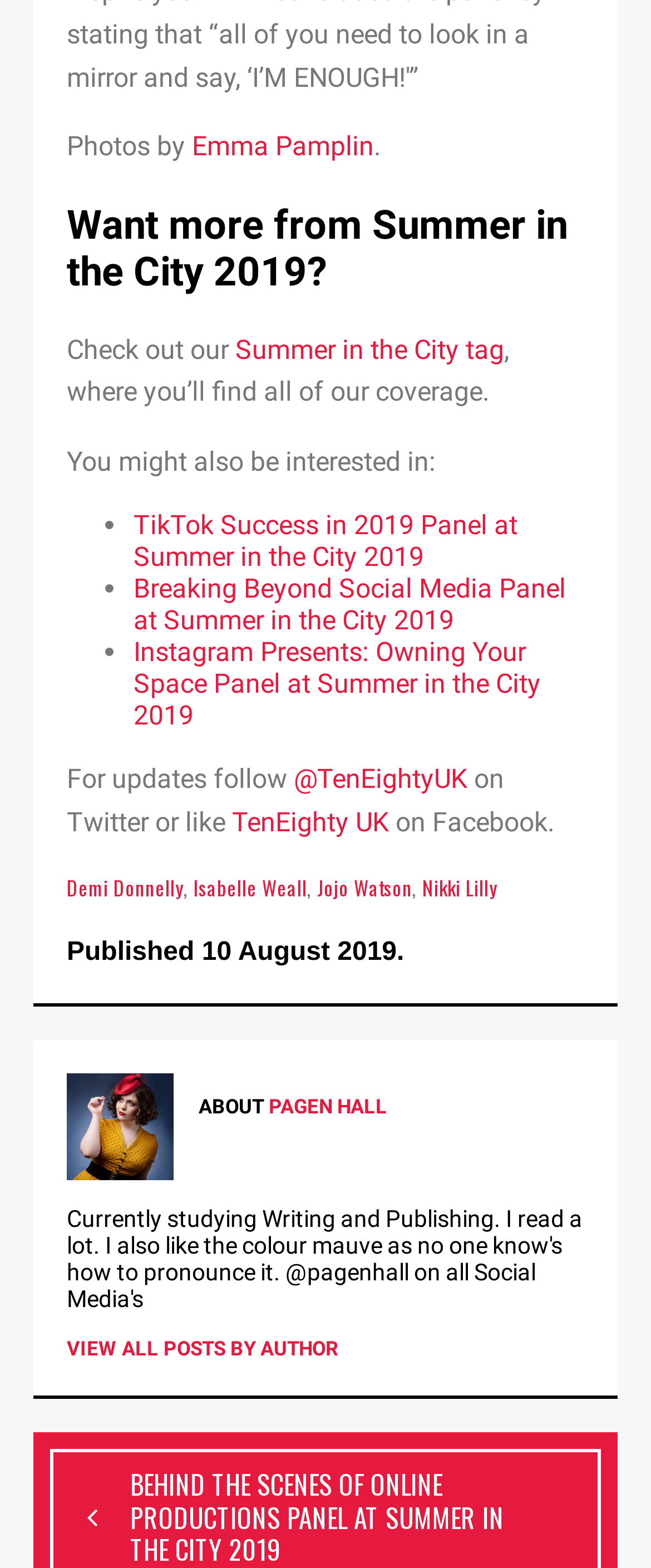Determine the bounding box coordinates of the area to click in order to meet this instruction: "View all posts by Demi Donnelly".

[0.103, 0.556, 0.282, 0.574]